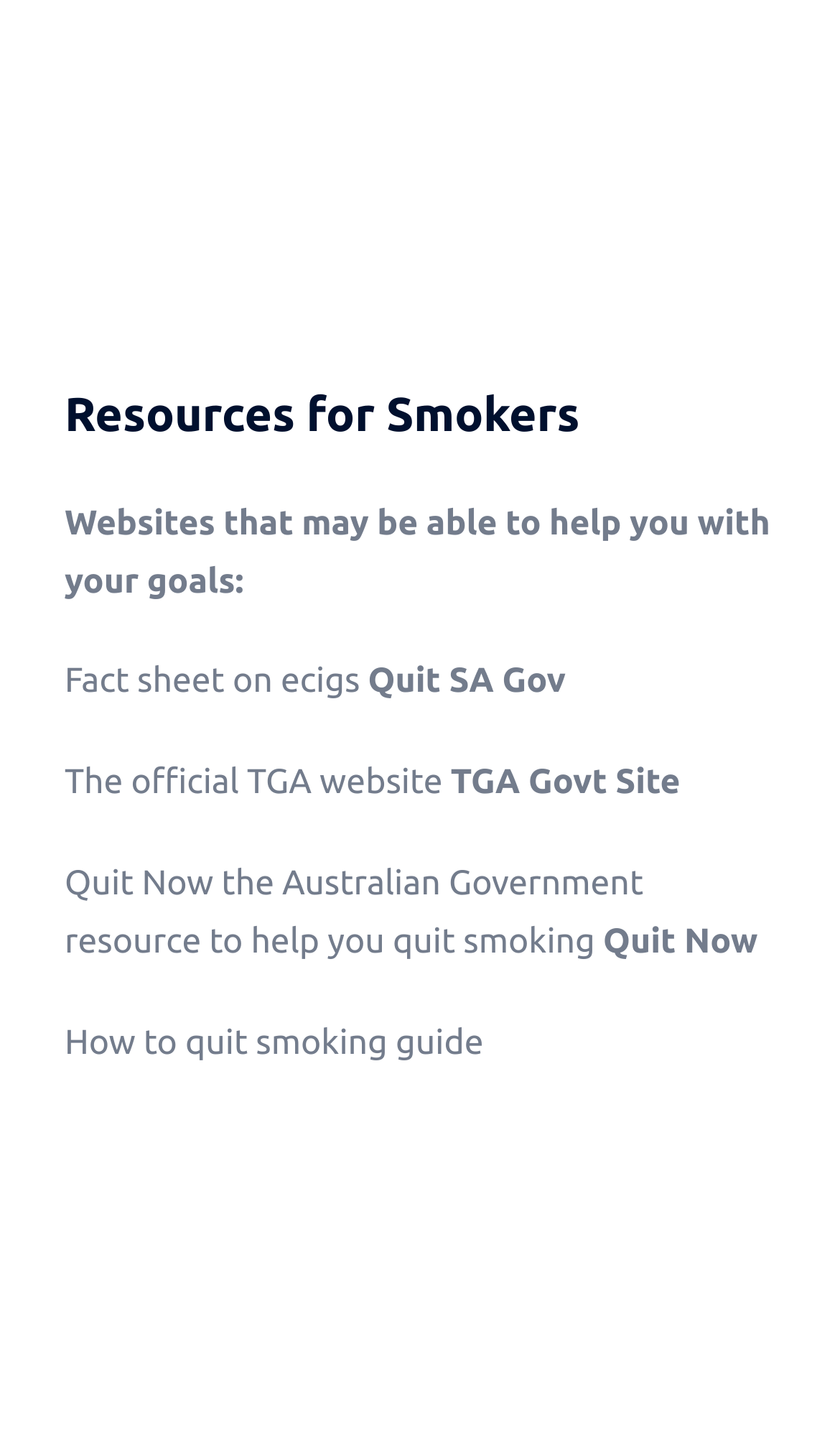Analyze the image and give a detailed response to the question:
What is the name of the Australian Government resource to help quit smoking?

The name of the Australian Government resource to help quit smoking can be found in the link description 'Quit Now the Australian Government resource to help you quit smoking'.